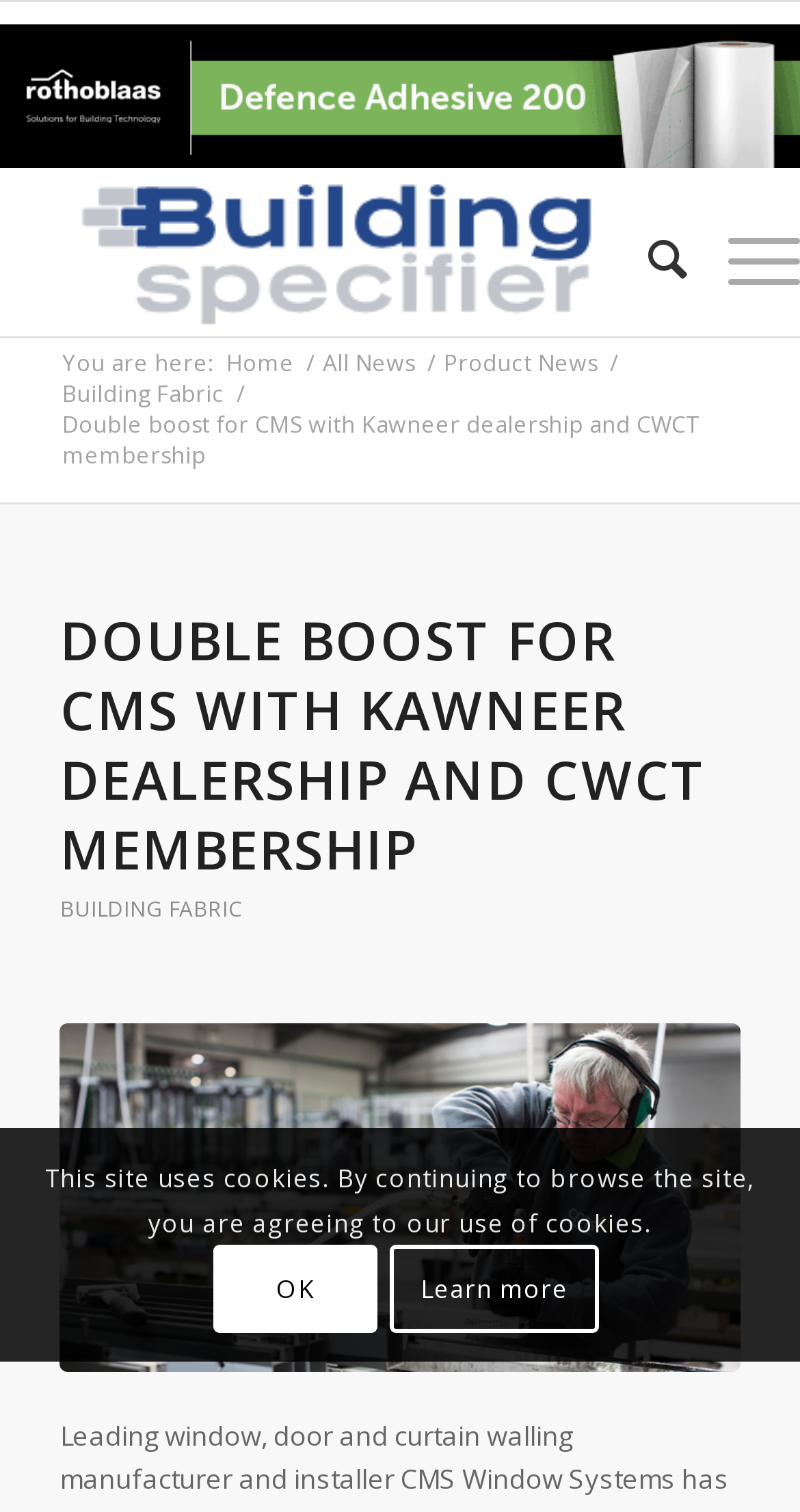Illustrate the webpage with a detailed description.

The webpage appears to be an article page from the "Building Specifier" website. At the top, there is a logo image and a link to the website's homepage. Below the logo, there is a navigation menu with links to "Search", "Menu", and other sections of the website.

The main content of the page is an article with the title "Double boost for CMS with Kawneer dealership and CWCT membership". The title is displayed prominently in a large font size. Below the title, there is a breadcrumb trail showing the article's category, "Building Fabric".

The article itself is divided into sections, with headings and links to related articles. There are also links to other articles and categories throughout the page.

At the bottom of the page, there is a notice about the website's use of cookies, with links to learn more or accept the terms.

There are a total of 7 links in the navigation menu, 5 links in the breadcrumb trail, and 4 links within the article content. There are also 2 images on the page, one of which is the website's logo.